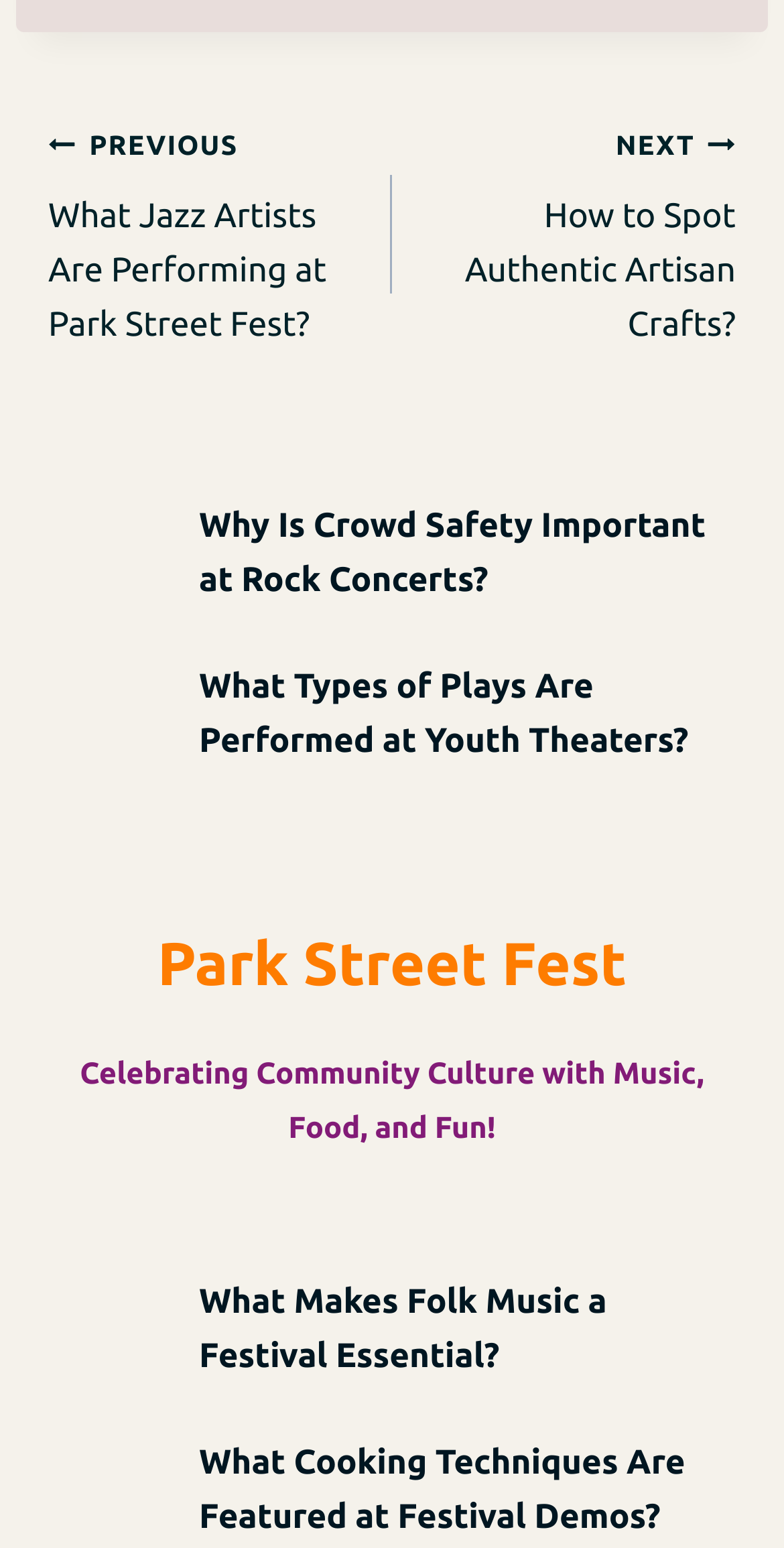What is the topic of the link 'Why Is Crowd Safety Important at Rock Concerts?'?
Based on the image, please offer an in-depth response to the question.

The link text 'Why Is Crowd Safety Important at Rock Concerts?' clearly indicates that the topic of the link is crowd safety, specifically in the context of rock concerts.